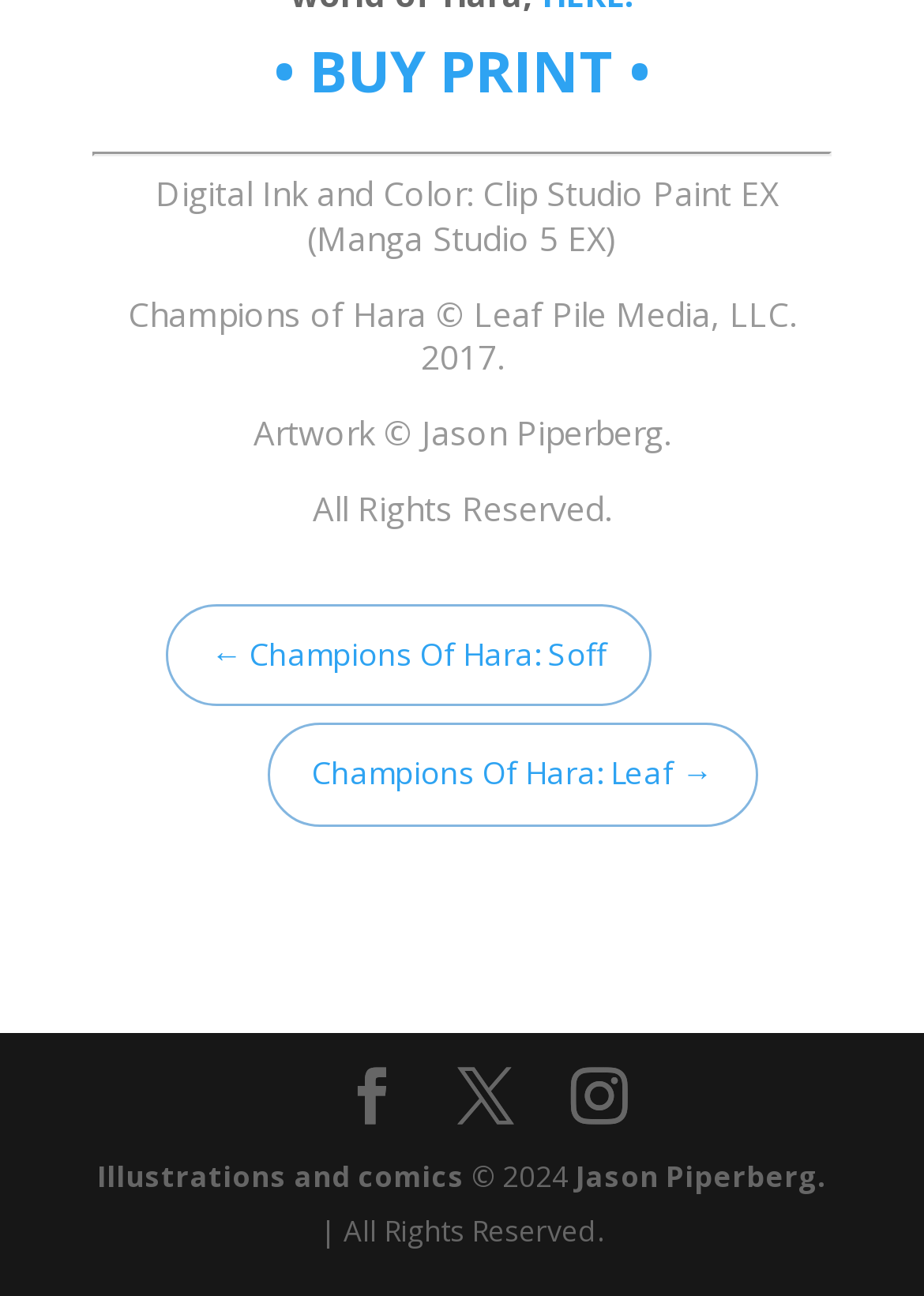Who is the author of the artwork?
Your answer should be a single word or phrase derived from the screenshot.

Jason Piperberg